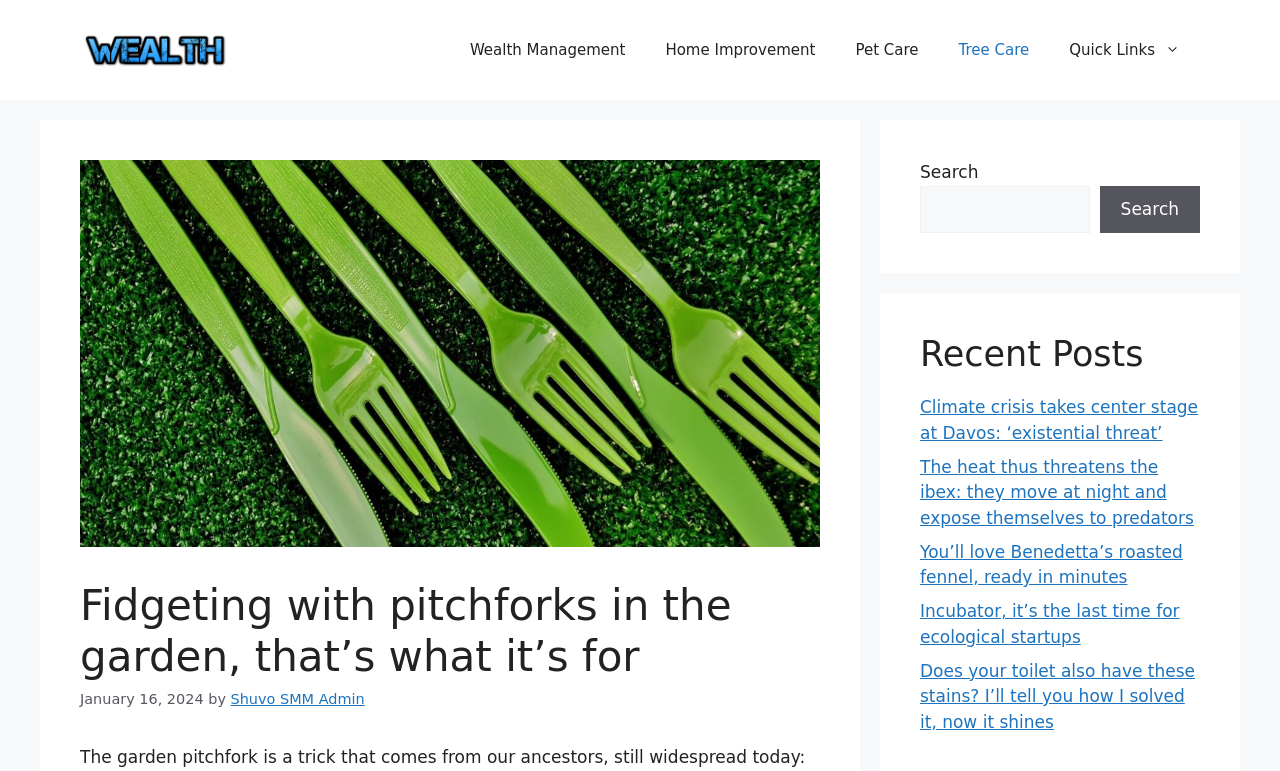Find the bounding box coordinates of the area to click in order to follow the instruction: "Visit the Wealth Management page".

[0.062, 0.051, 0.18, 0.077]